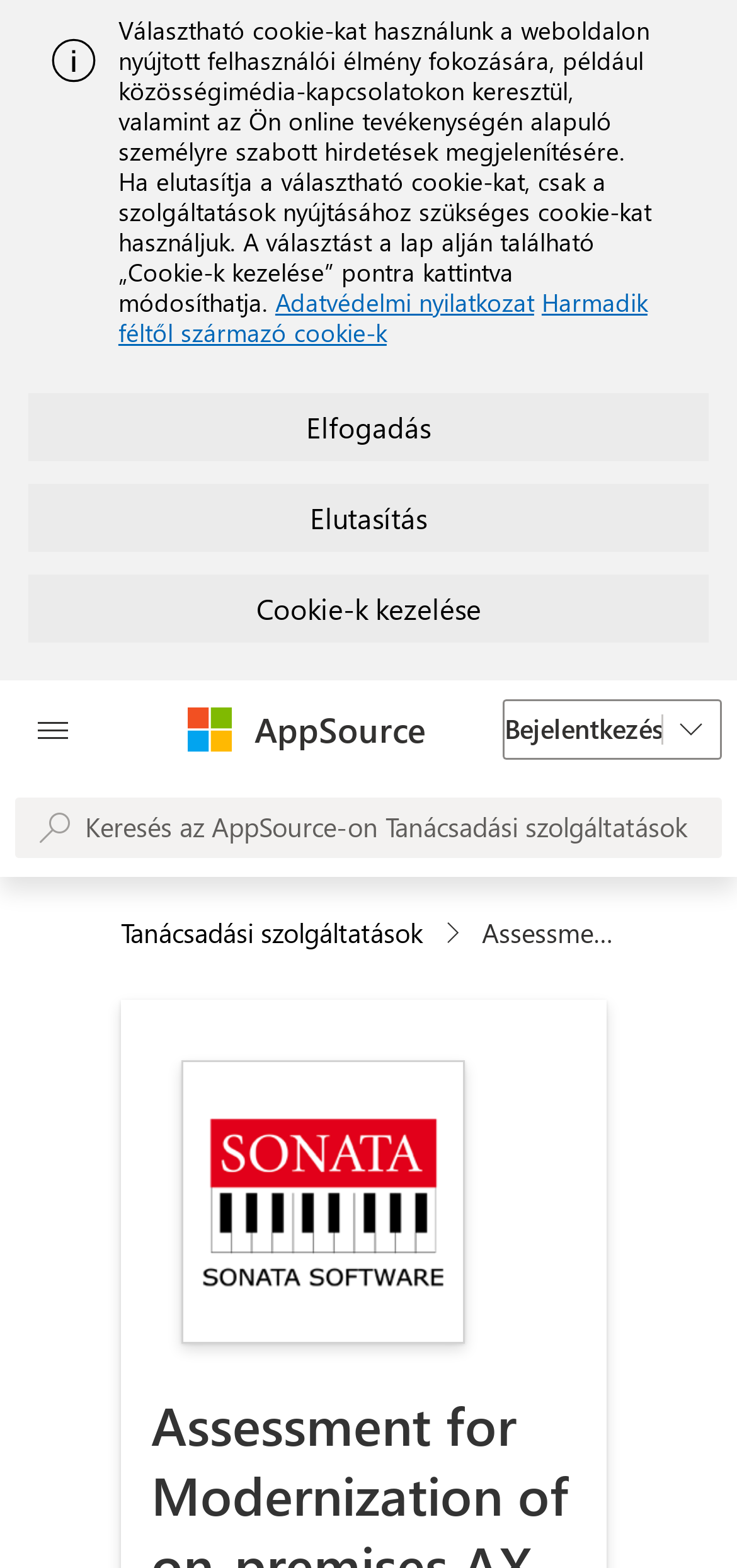Please find the bounding box coordinates of the section that needs to be clicked to achieve this instruction: "Log in to the system".

[0.682, 0.446, 0.979, 0.485]